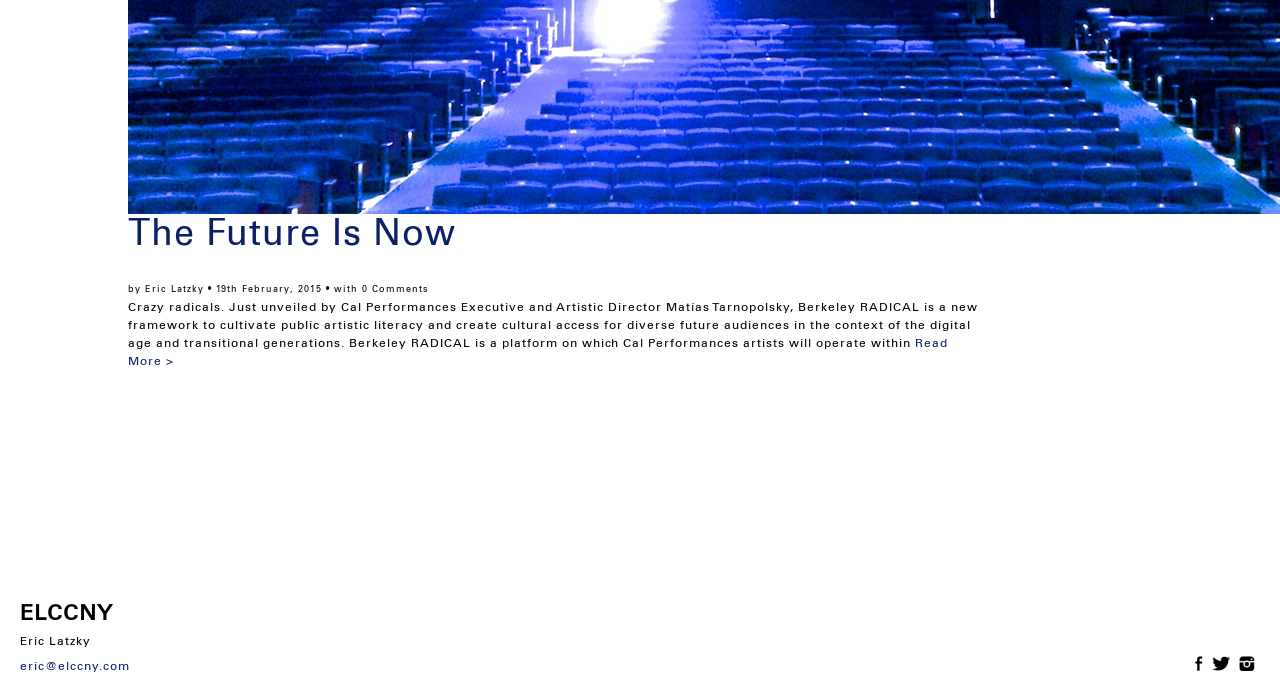How many comments does the article have?
Refer to the image and provide a concise answer in one word or phrase.

0